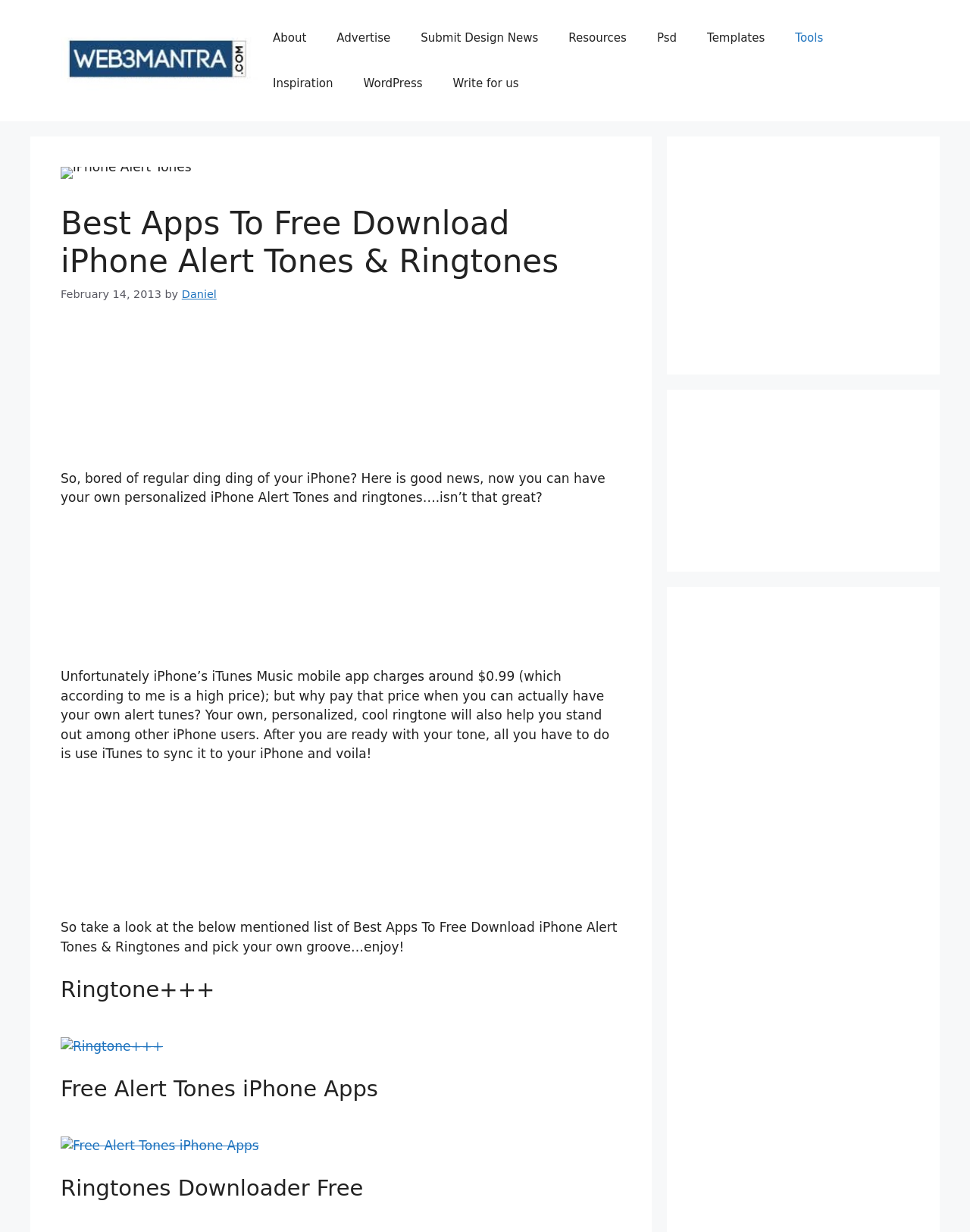Present a detailed account of what is displayed on the webpage.

This webpage is about downloading free iPhone alert tones and ringtones. At the top, there is a banner with the website's name, "web3mantra.com", accompanied by a small image. Below the banner, there is a navigation menu with 10 links, including "About", "Advertise", and "Resources". 

To the right of the navigation menu, there is an image related to iPhone alert tones. The main content of the webpage is divided into sections, starting with a heading that reads "Best Apps To Free Download iPhone Alert Tones & Ringtones". Below the heading, there is a paragraph of text that introduces the topic, followed by a date and author information. 

The webpage then features several sections, each with a heading and a link to download a specific app for iPhone alert tones and ringtones, such as "Ringtone+++", "Free Alert Tones iPhone Apps", and "Ringtones Downloader Free". Each section has a corresponding image next to the link. 

Throughout the webpage, there are three advertisements, two of which are located on the right side, and one is embedded within the main content. The webpage has a total of 12 links, 5 images, and 3 advertisements.